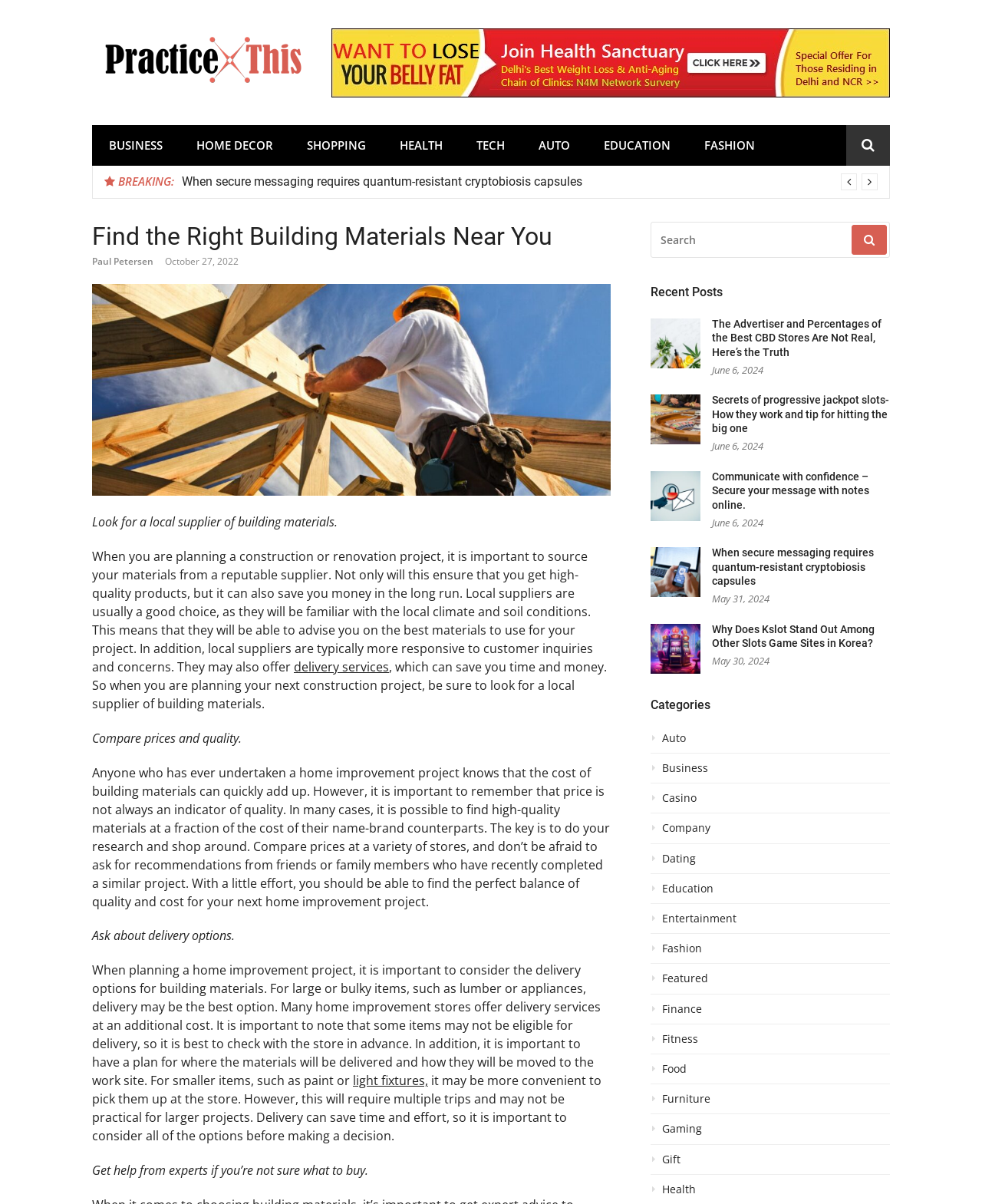Please identify the bounding box coordinates of the element's region that should be clicked to execute the following instruction: "Check recent posts". The bounding box coordinates must be four float numbers between 0 and 1, i.e., [left, top, right, bottom].

[0.662, 0.236, 0.906, 0.248]